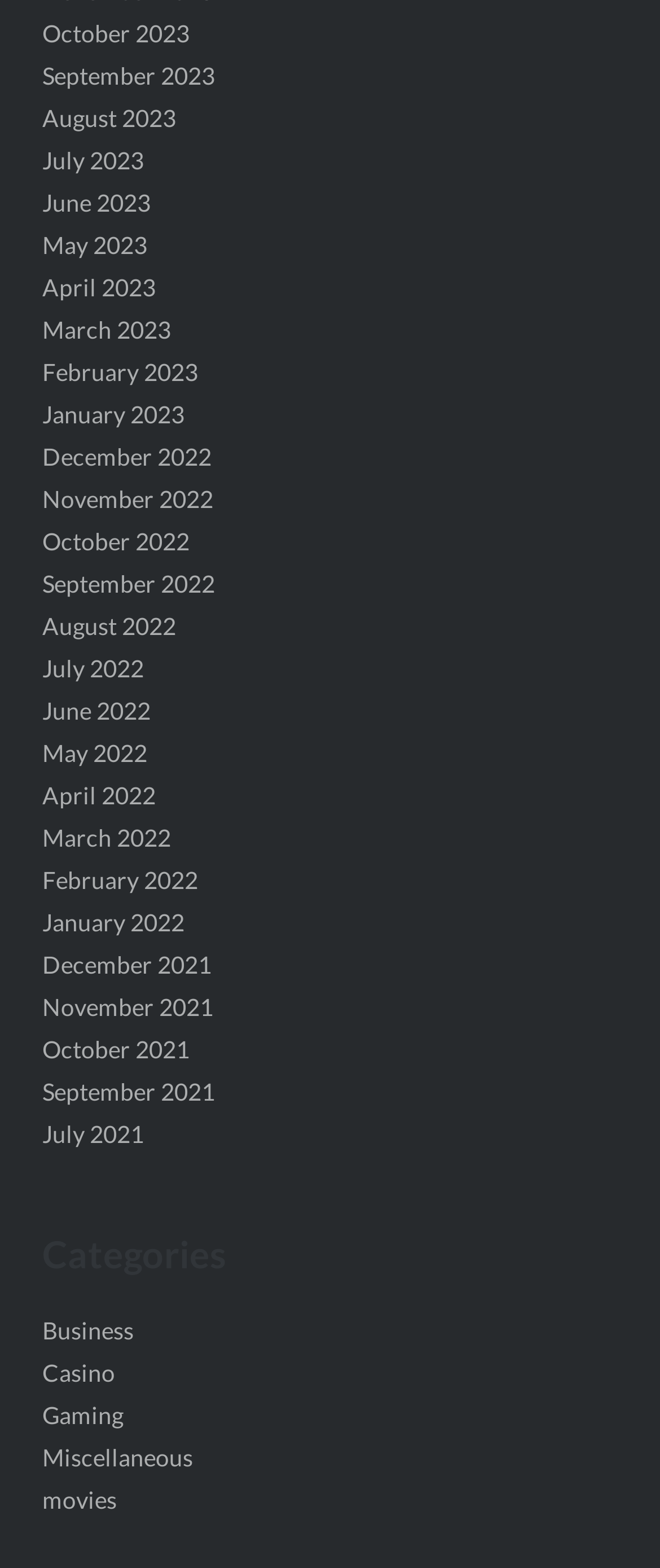What is the earliest month listed on the webpage?
From the image, provide a succinct answer in one word or a short phrase.

December 2021